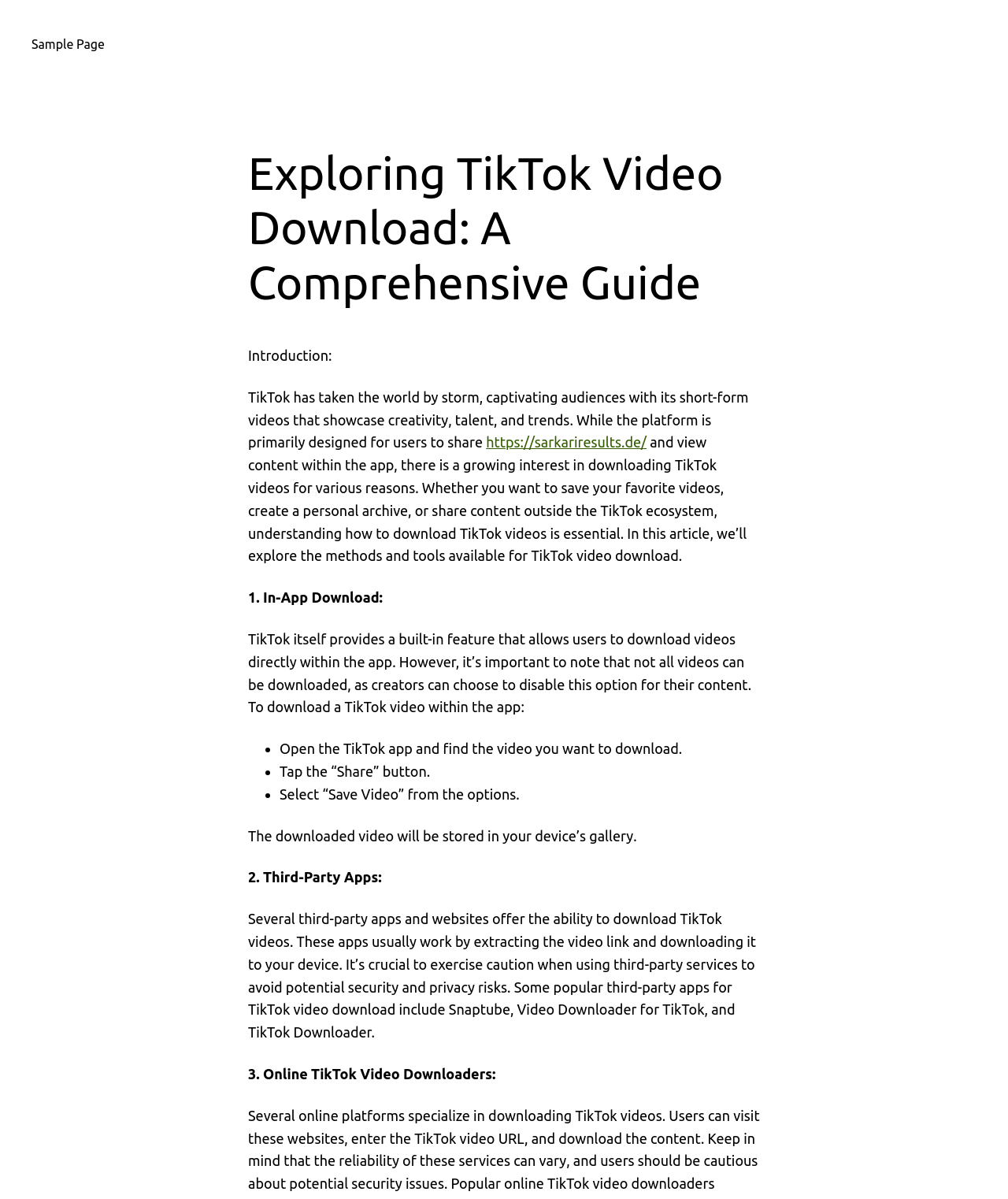Determine the main heading of the webpage and generate its text.

Exploring TikTok Video Download: A Comprehensive Guide